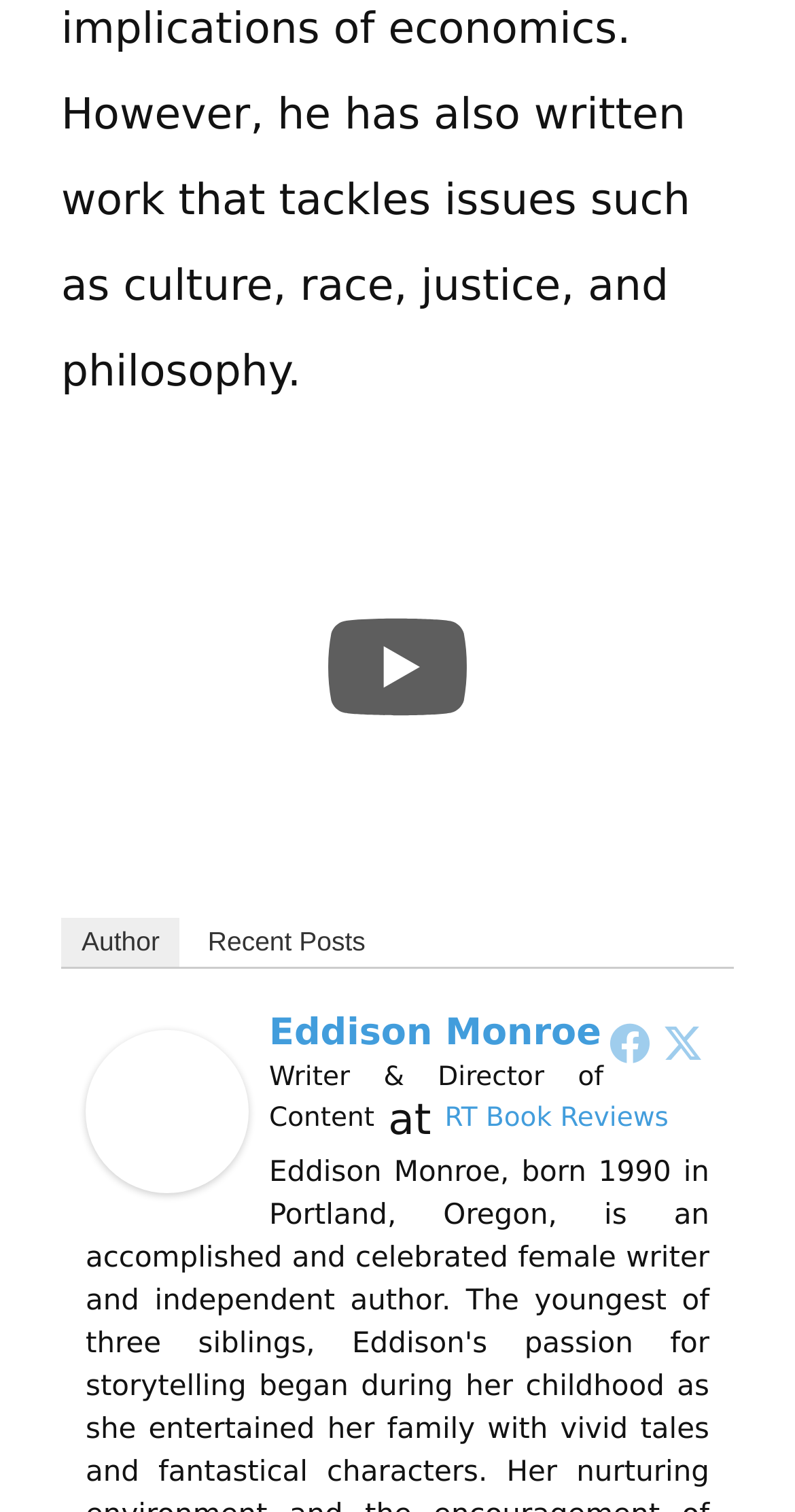How many social media links are there?
Using the information from the image, give a concise answer in one word or a short phrase.

2